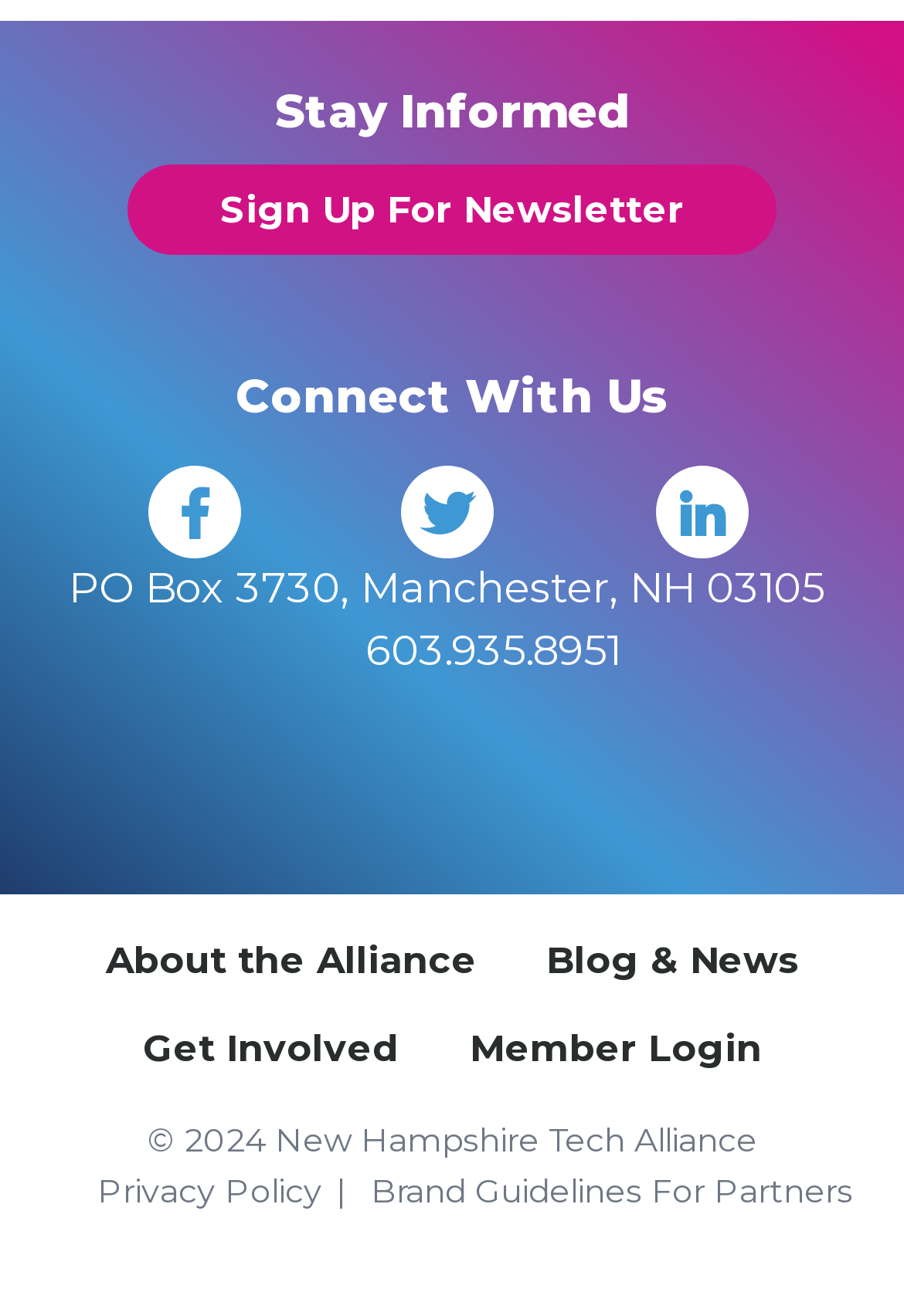Refer to the element description Get Involved and identify the corresponding bounding box in the screenshot. Format the coordinates as (top-left x, top-left y, bottom-right x, bottom-right y) with values in the range of 0 to 1.

[0.158, 0.78, 0.442, 0.814]